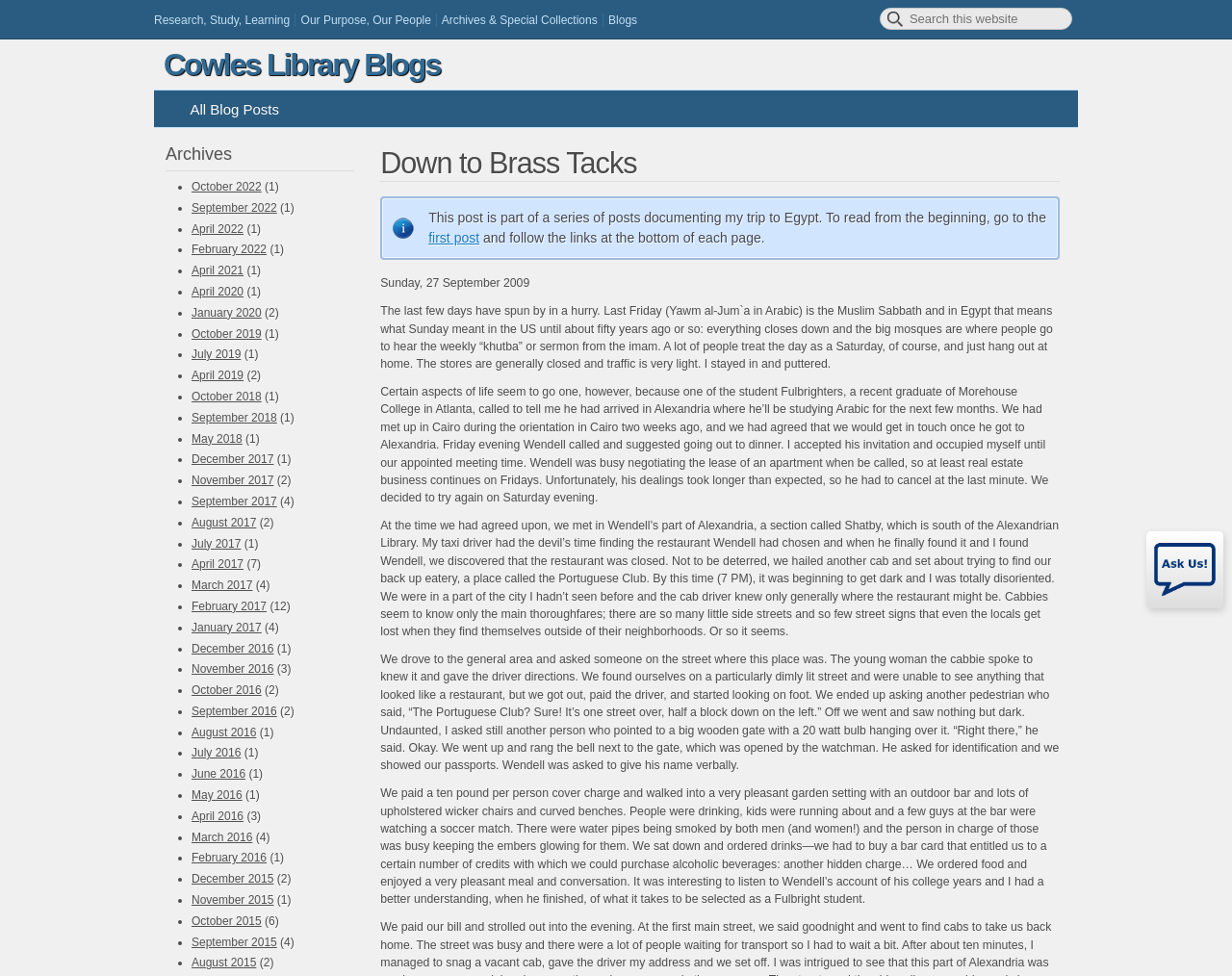Give a short answer using one word or phrase for the question:
What is the name of the blog?

Down to Brass Tacks